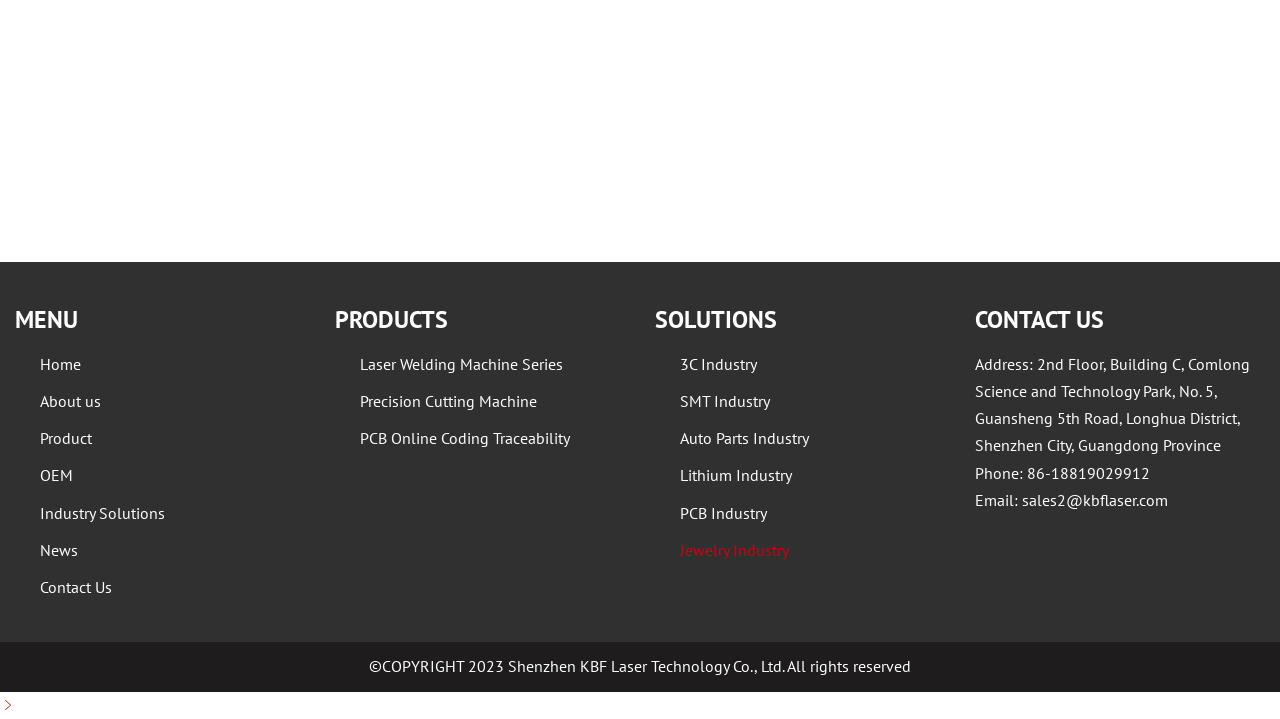Pinpoint the bounding box coordinates of the clickable area needed to execute the instruction: "Email sales2@kbflaser.com". The coordinates should be specified as four float numbers between 0 and 1, i.e., [left, top, right, bottom].

[0.798, 0.681, 0.912, 0.709]